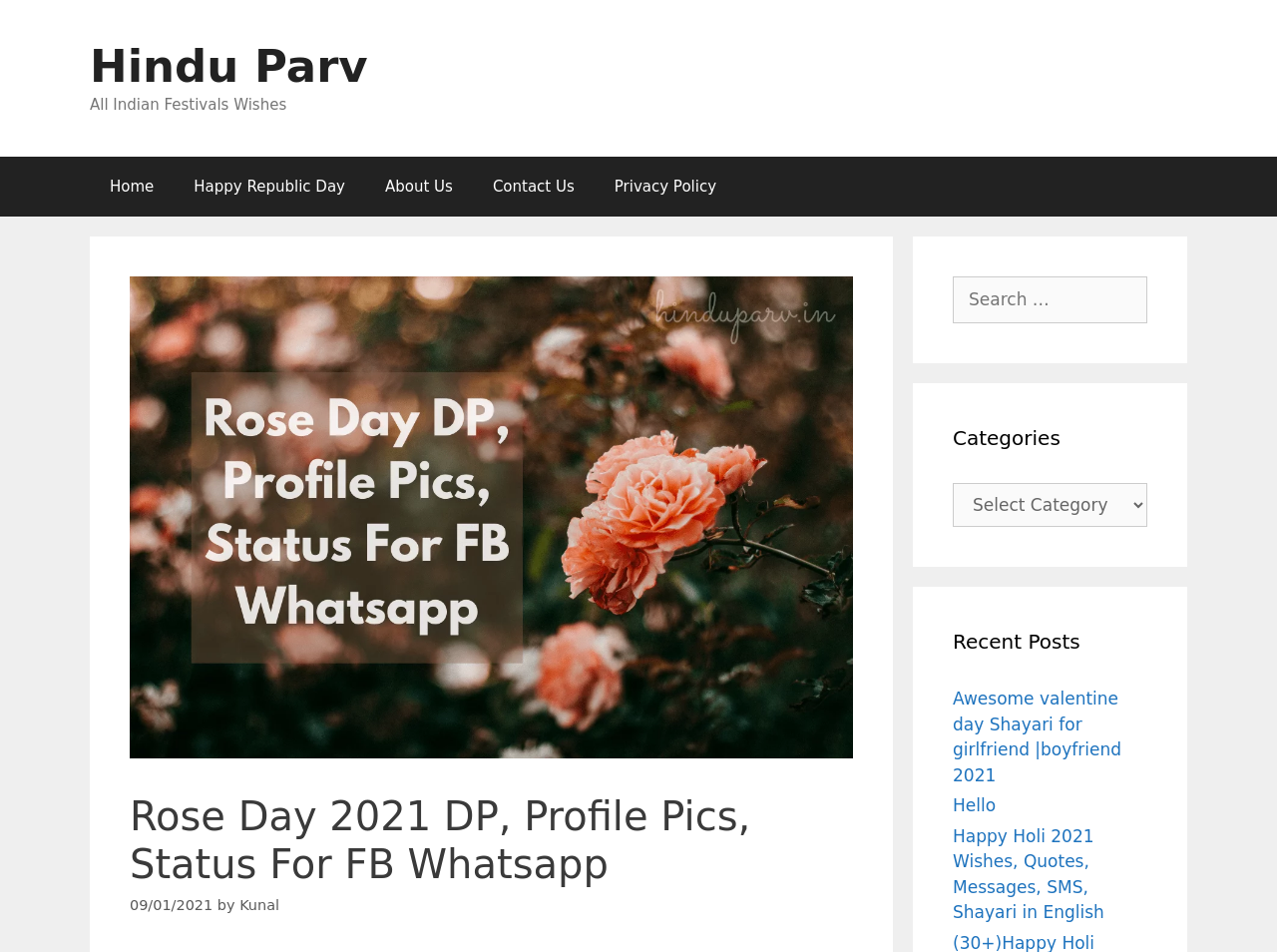Identify the bounding box coordinates for the UI element described by the following text: "Happy Republic Day". Provide the coordinates as four float numbers between 0 and 1, in the format [left, top, right, bottom].

[0.136, 0.164, 0.286, 0.227]